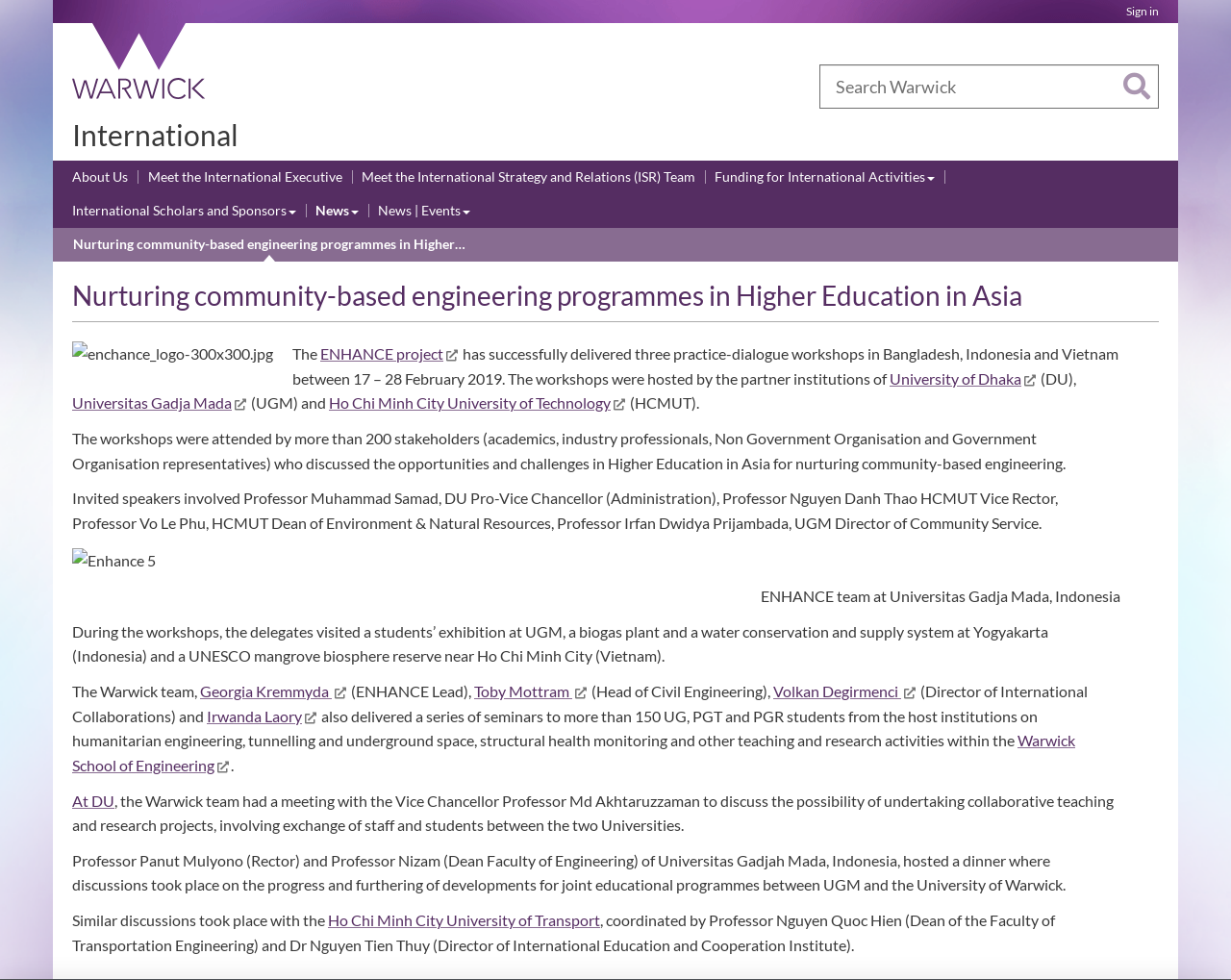Find the bounding box coordinates for the element described here: "Research".

[0.206, 0.082, 0.245, 0.097]